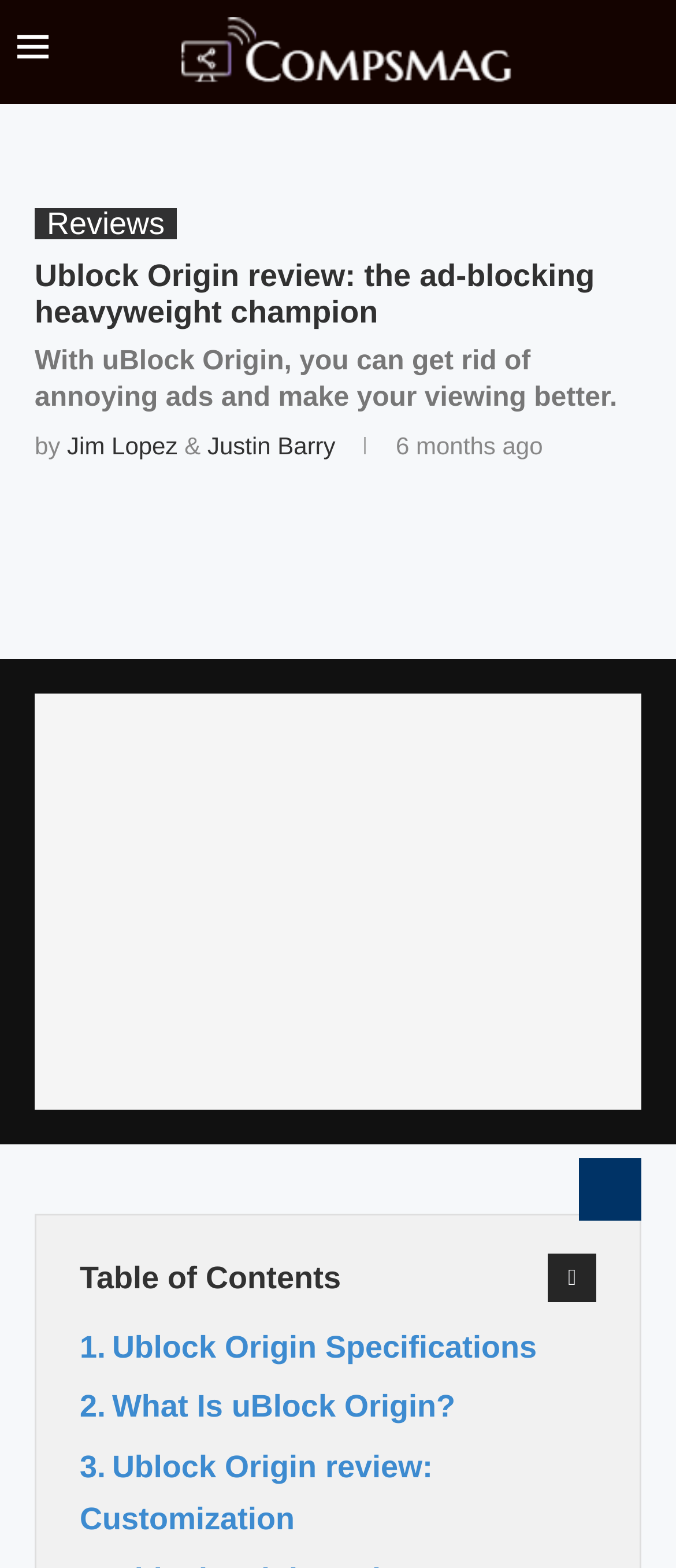Please specify the bounding box coordinates of the area that should be clicked to accomplish the following instruction: "Go to LawCloud". The coordinates should consist of four float numbers between 0 and 1, i.e., [left, top, right, bottom].

None